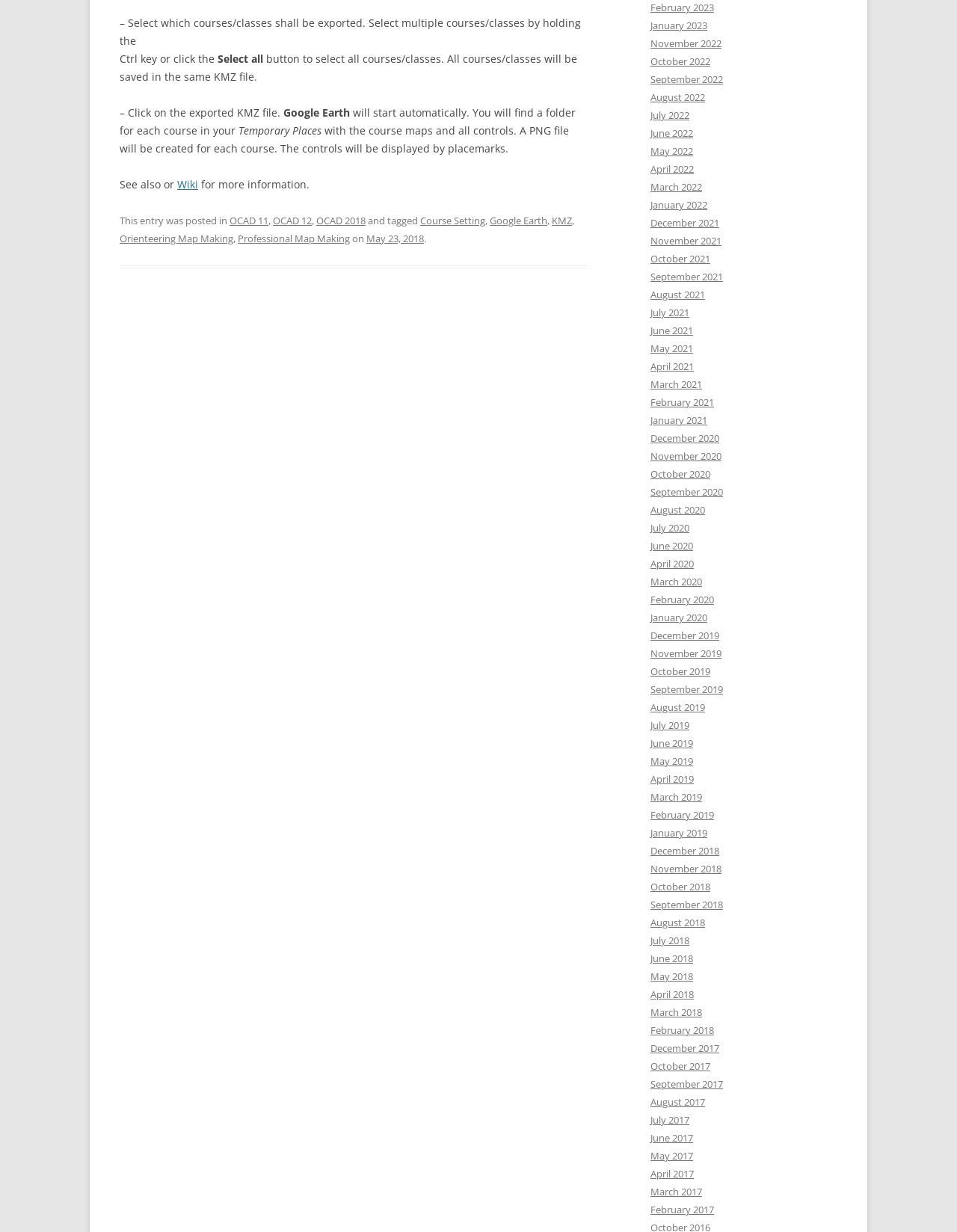What is the purpose of selecting courses or classes?
Please utilize the information in the image to give a detailed response to the question.

The webpage provides instructions on how to select courses or classes, and the purpose of this selection is to export them to a KMZ file, which can be used in Google Earth.